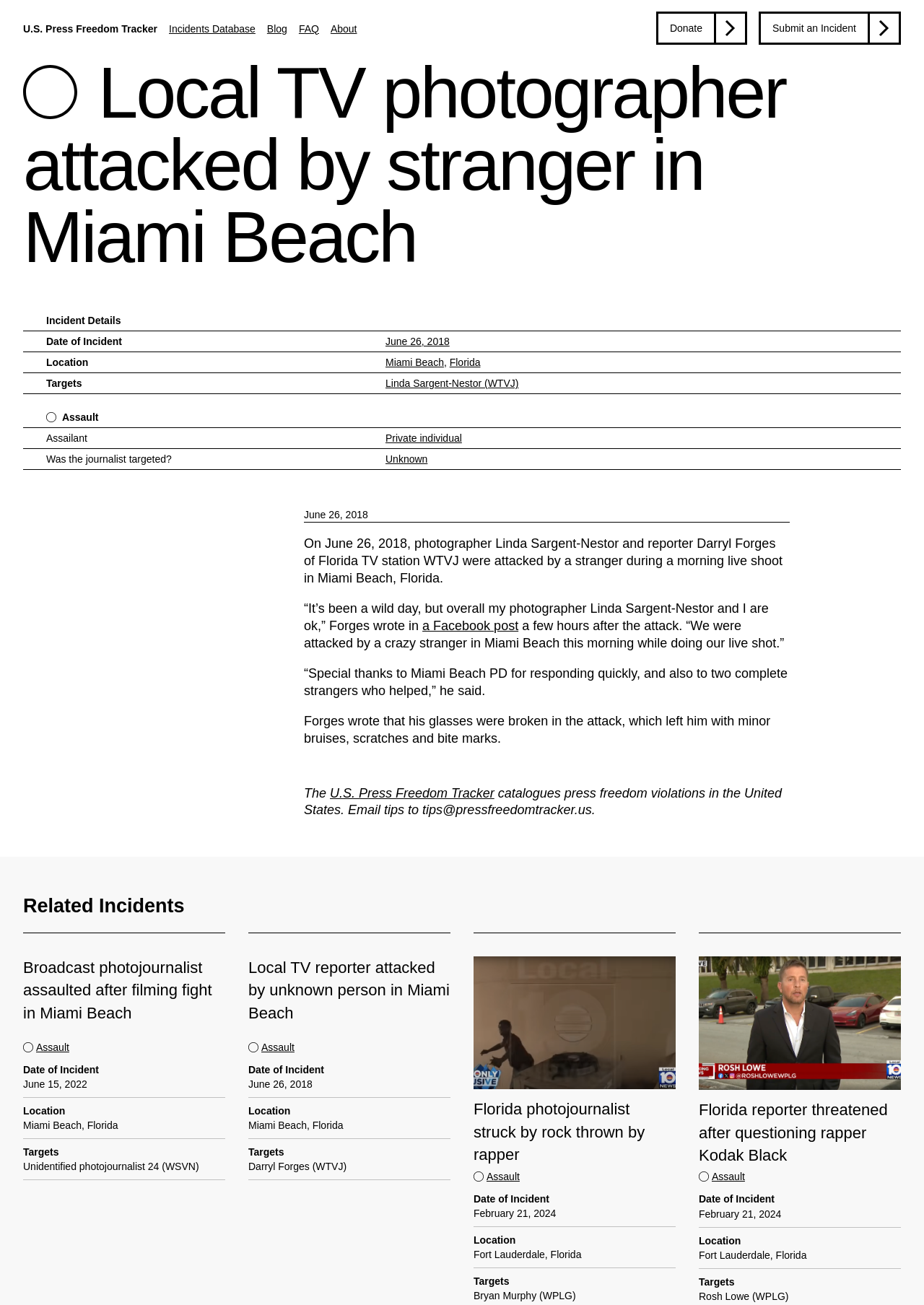Describe all the visual and textual components of the webpage comprehensively.

This webpage is about a news article detailing an incident of assault on a local TV photographer and reporter in Miami Beach, Florida. At the top of the page, there are several links to other sections of the website, including "Incidents Database", "Blog", "FAQ", "About", "Donate", and "Submit an Incident". 

Below the links, there is a heading that categorizes the incident as an "Assault" on a "Local TV photographer" in "Miami Beach". The article provides details about the incident, including the date, location, and targets of the assault. The incident occurred on June 26, 2018, and the targets were Linda Sargent-Nestor, a photographer, and Darryl Forges, a reporter, both from WTVJ, a Florida TV station.

The article describes the incident, stating that the photographer and reporter were attacked by a stranger during a morning live shoot in Miami Beach. The reporter, Darryl Forges, wrote about the incident on Facebook, mentioning that they were okay but had minor bruises, scratches, and bite marks. He also thanked the Miami Beach police department and two strangers who helped them.

On the right side of the article, there is a section titled "Related Incidents" that lists two other incidents of assault on journalists, one of which occurred on June 15, 2022, and the other on June 26, 2018, both in Miami Beach, Florida. Each incident is summarized with details about the date, location, and targets of the assault.